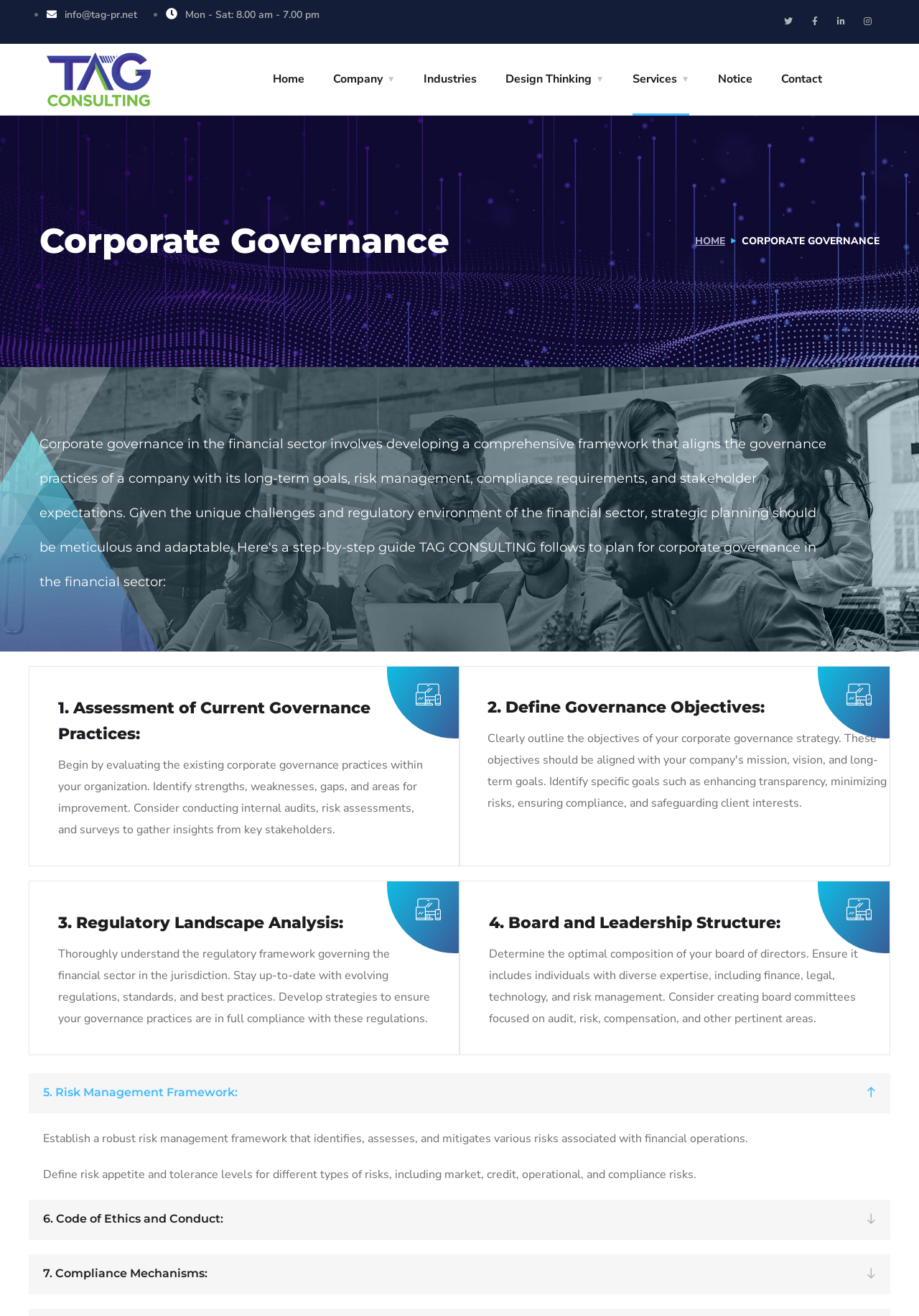Please identify the coordinates of the bounding box for the clickable region that will accomplish this instruction: "Go to Home page".

[0.297, 0.033, 0.331, 0.087]